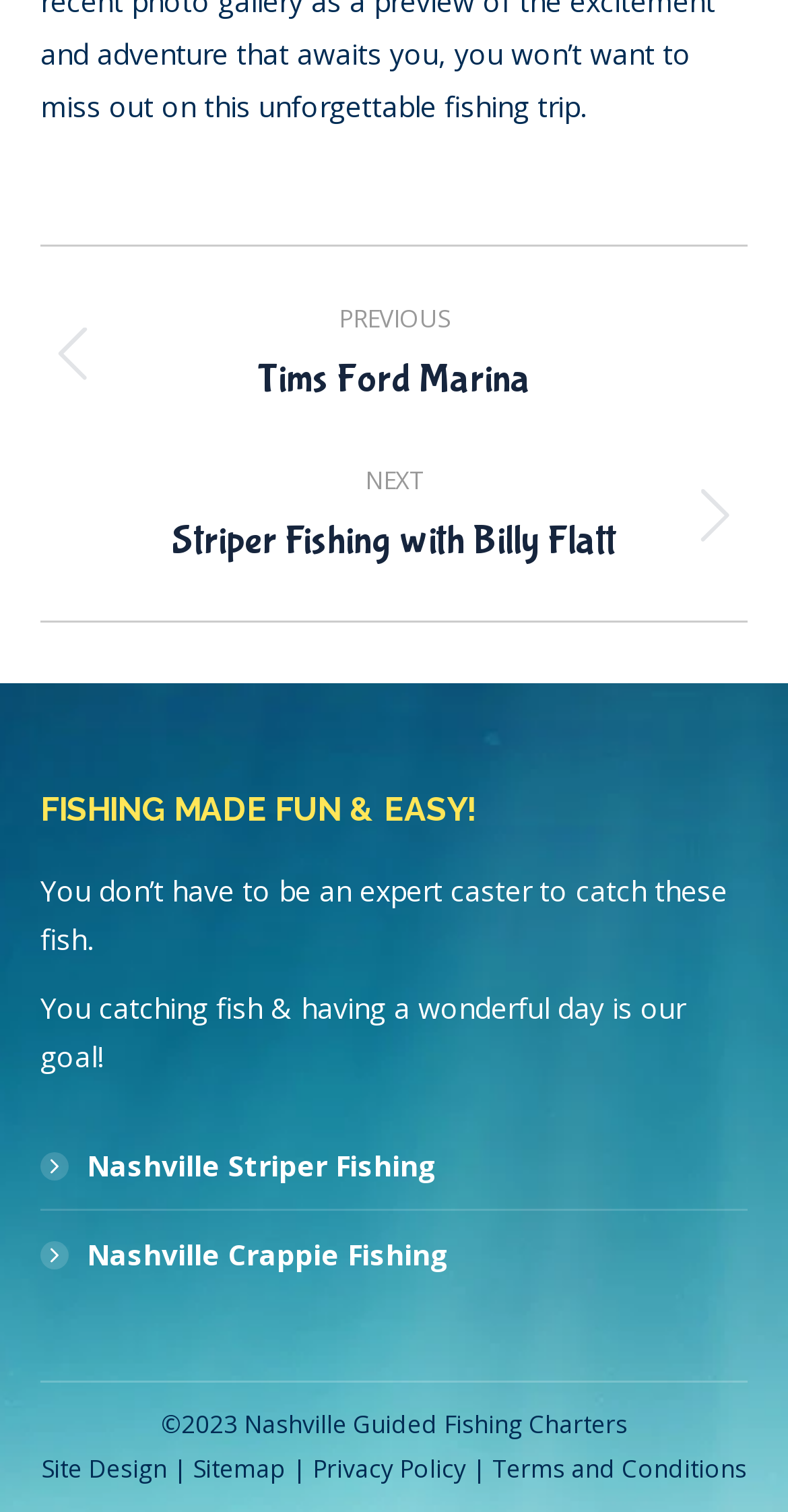Determine the bounding box coordinates for the element that should be clicked to follow this instruction: "Check Privacy Policy". The coordinates should be given as four float numbers between 0 and 1, in the format [left, top, right, bottom].

[0.396, 0.96, 0.591, 0.983]